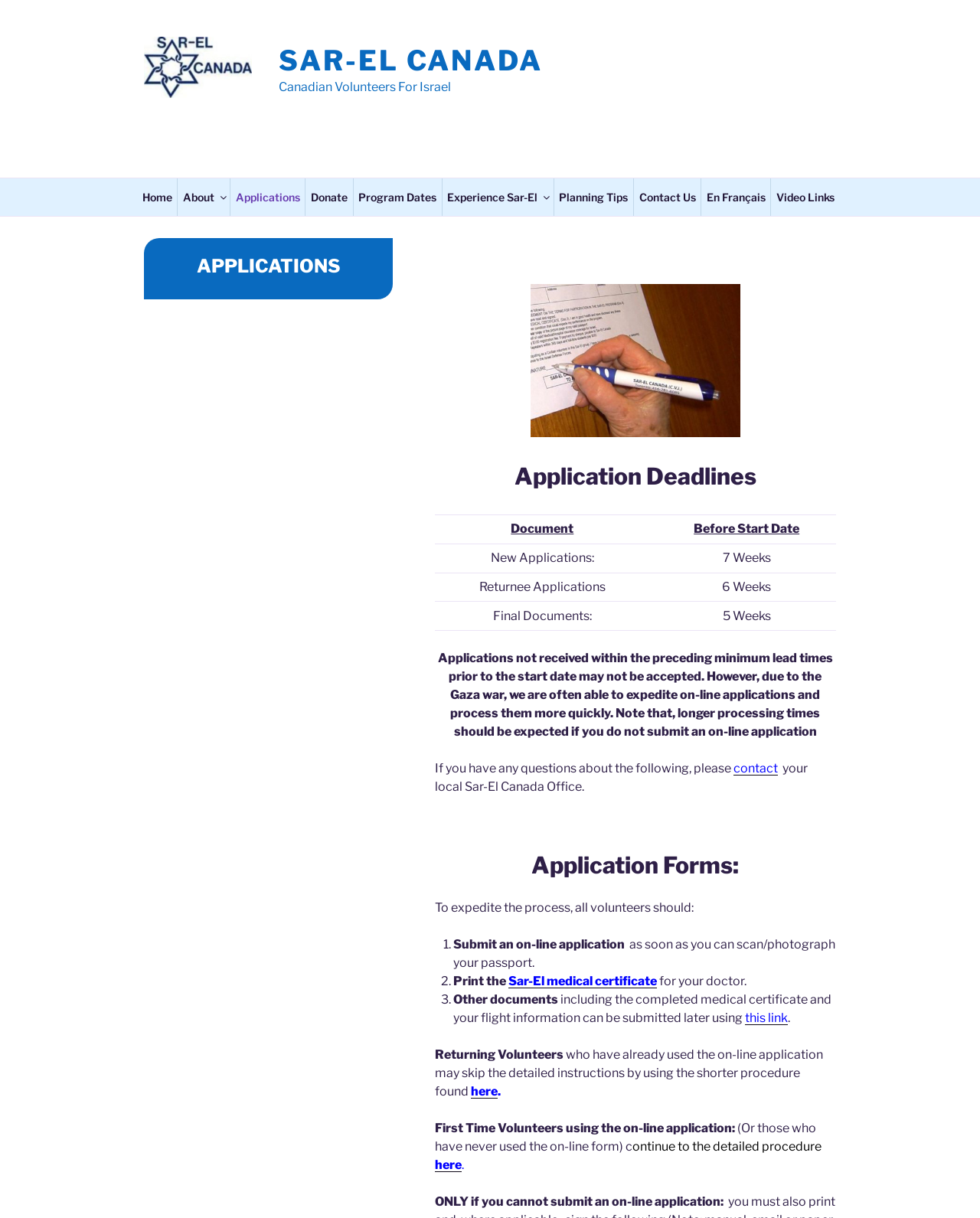Reply to the question with a single word or phrase:
What is the minimum lead time for new applications?

7 weeks